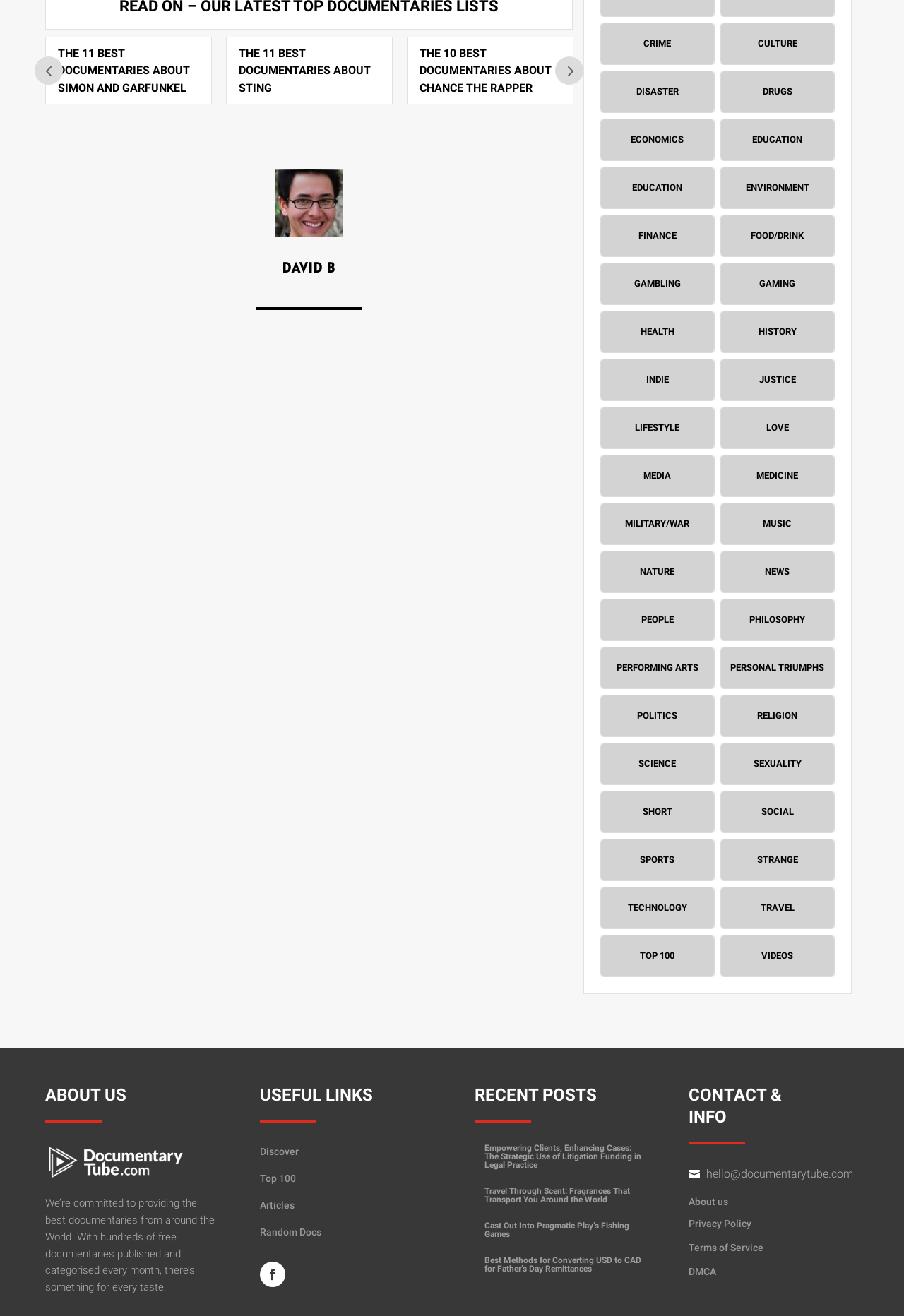Identify the bounding box coordinates of the clickable region to carry out the given instruction: "Click the link to 'THE 10 BEST DOCUMENTARIES ABOUT CHANCE THE RAPPER'".

[0.267, 0.035, 0.413, 0.072]